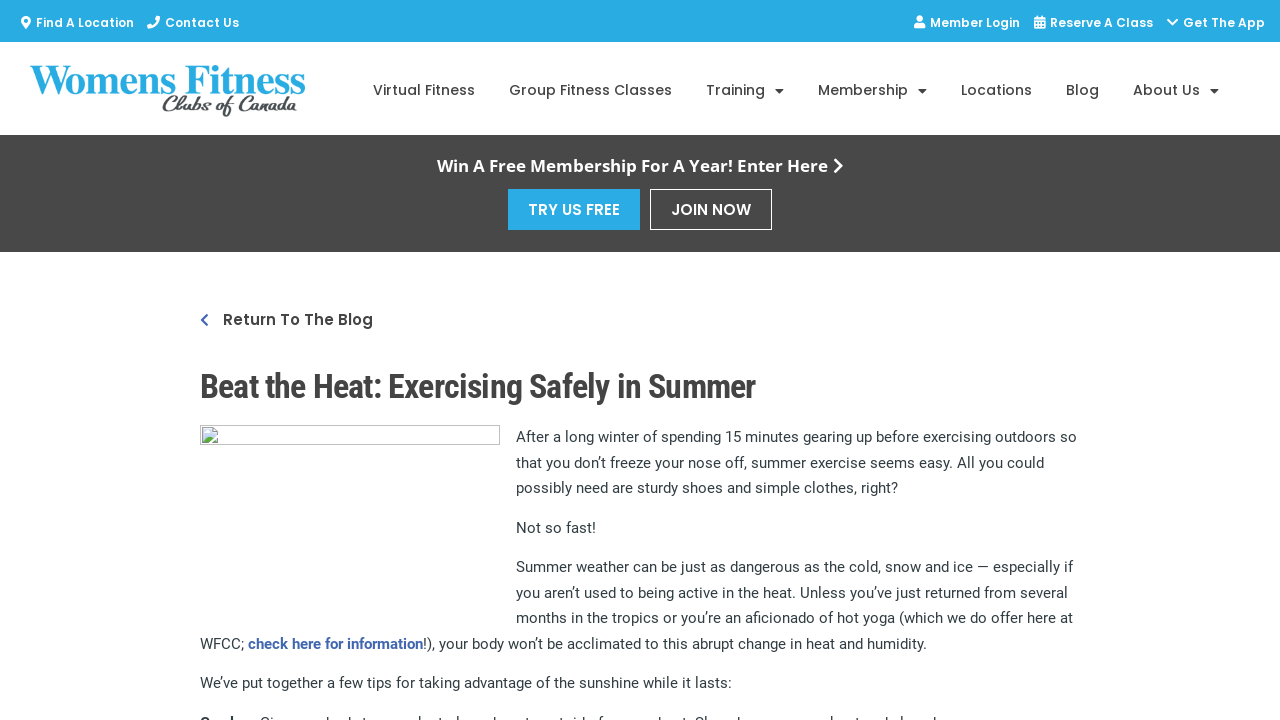Analyze the image and answer the question with as much detail as possible: 
What is the location of the 'Virtual Fitness' link?

The 'Virtual Fitness' link is located in the top-middle section of the webpage, which can be determined by analyzing the bounding box coordinates of the link element. The coordinates [0.278, 0.105, 0.384, 0.148] indicate that the link is positioned relatively high up on the webpage and roughly in the middle.